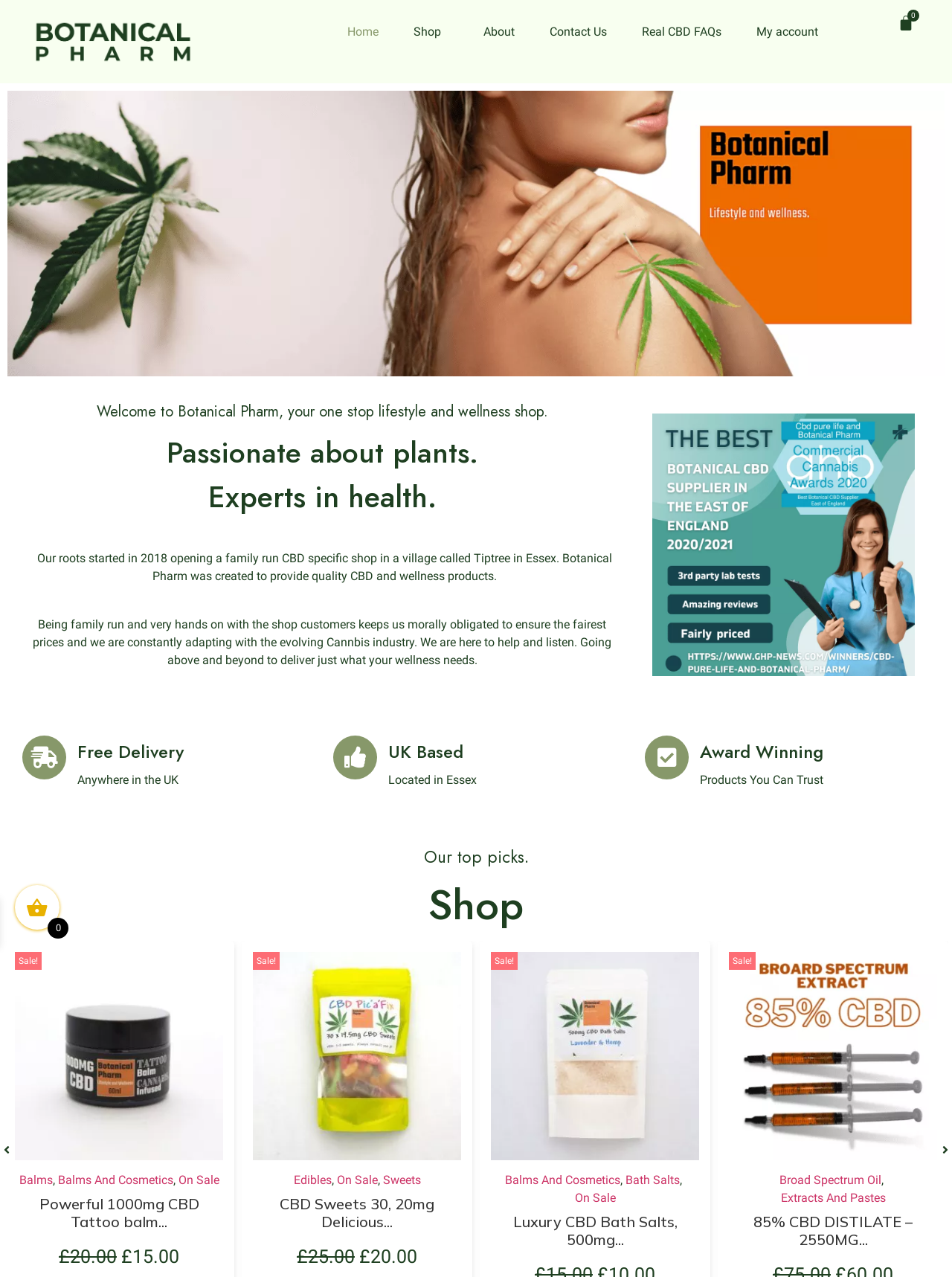Identify the bounding box coordinates of the specific part of the webpage to click to complete this instruction: "Click on the 'Home' link".

[0.353, 0.012, 0.409, 0.038]